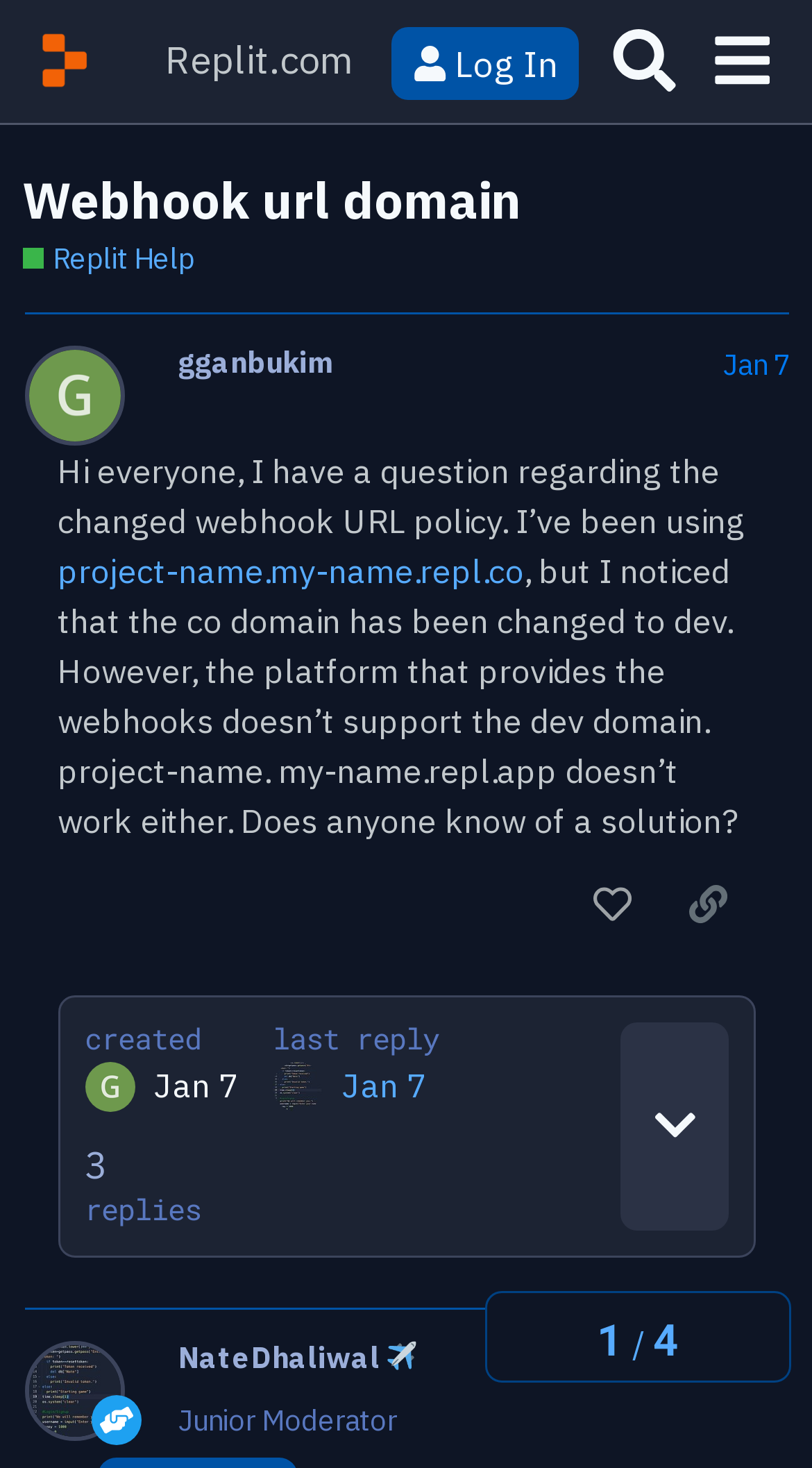Find the bounding box coordinates of the element's region that should be clicked in order to follow the given instruction: "View the 'Replit Help' page". The coordinates should consist of four float numbers between 0 and 1, i.e., [left, top, right, bottom].

[0.027, 0.163, 0.239, 0.19]